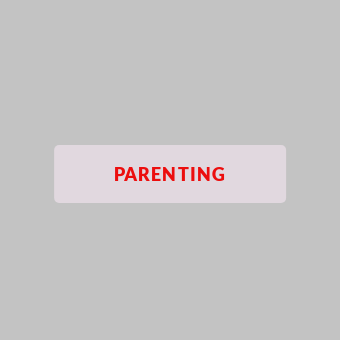Provide a brief response using a word or short phrase to this question:
What is the purpose of the button?

navigational element